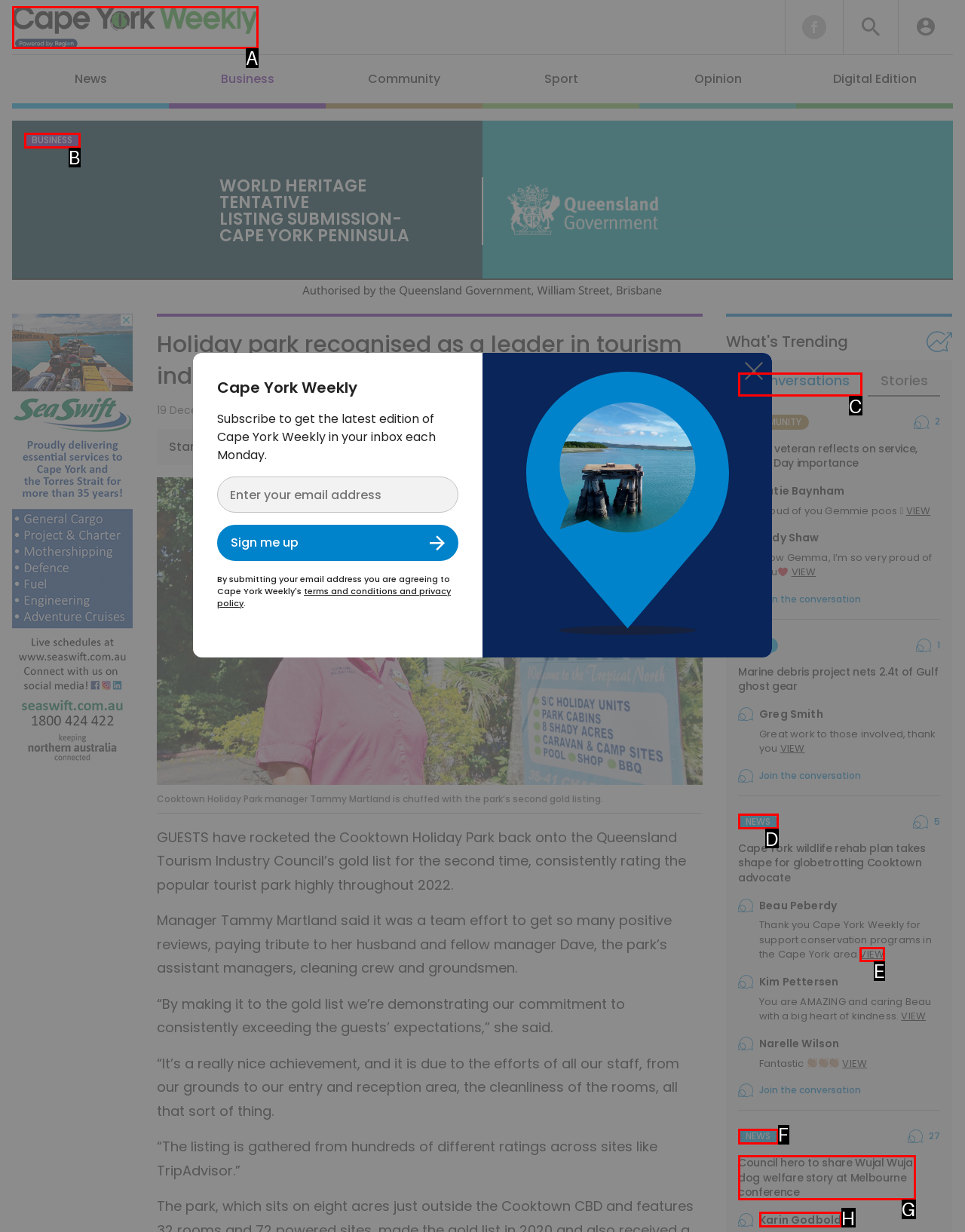From the given choices, indicate the option that best matches: Twin Cities Live
State the letter of the chosen option directly.

None